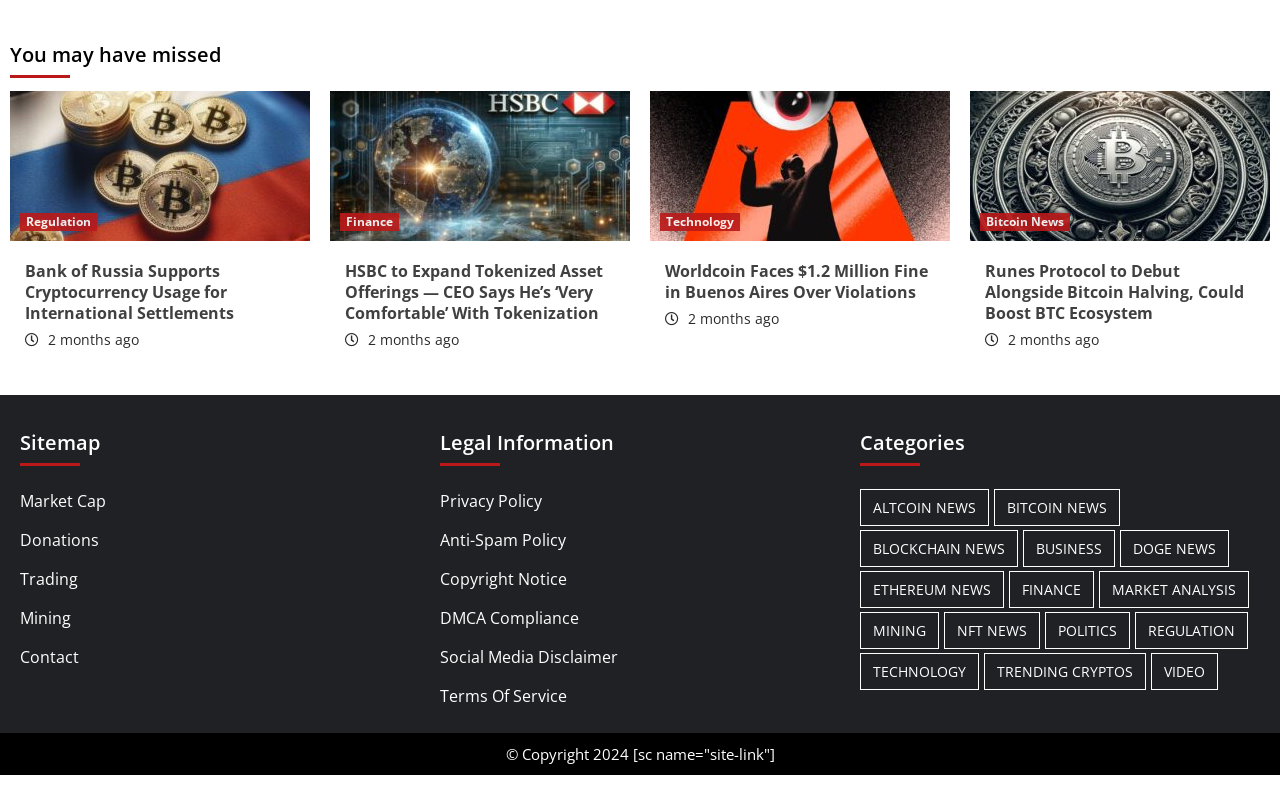Please determine the bounding box coordinates of the element's region to click in order to carry out the following instruction: "Explore the 'Bitcoin News' section". The coordinates should be four float numbers between 0 and 1, i.e., [left, top, right, bottom].

[0.766, 0.265, 0.836, 0.287]